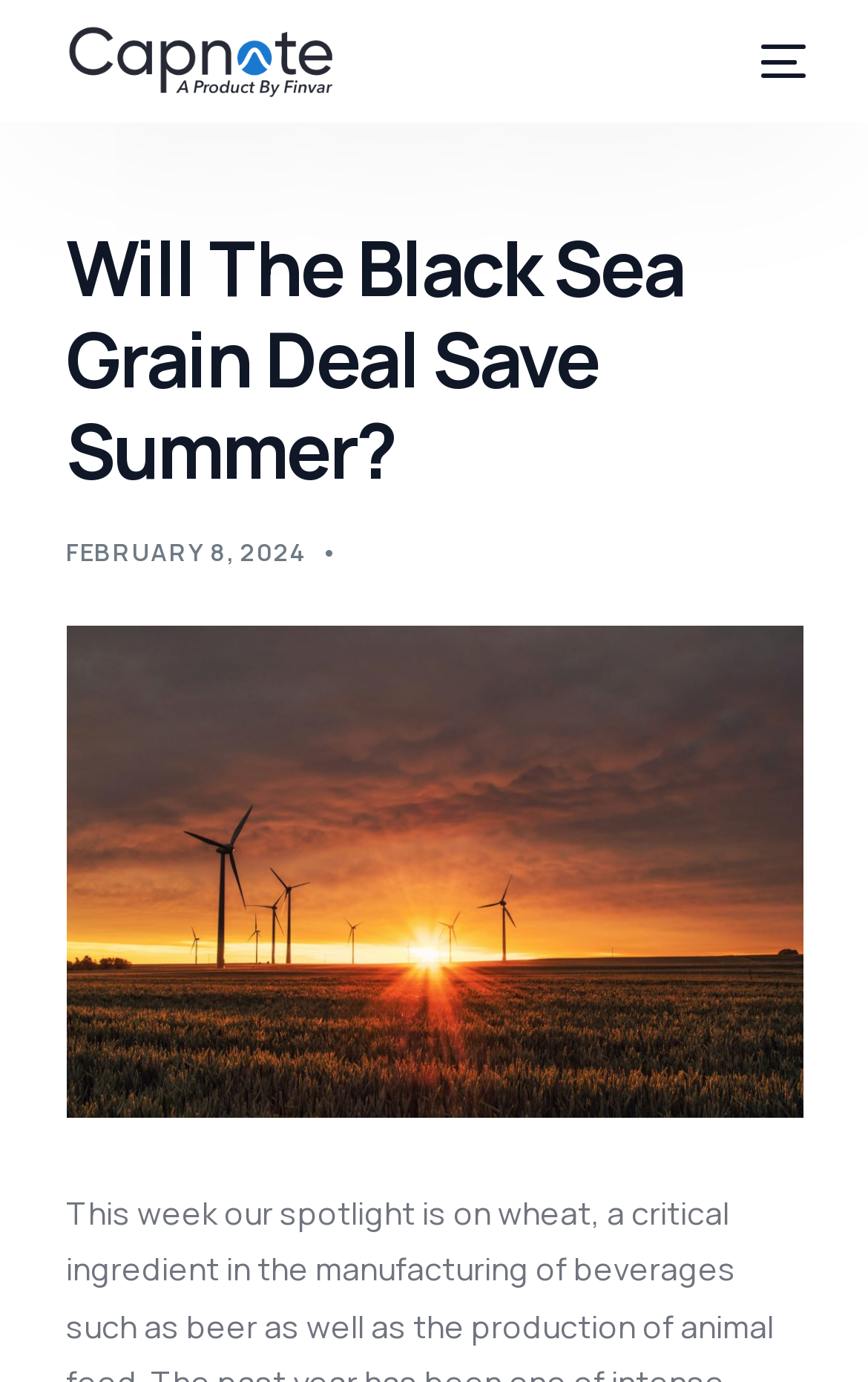How many main menu items are there?
Give a single word or phrase as your answer by examining the image.

6